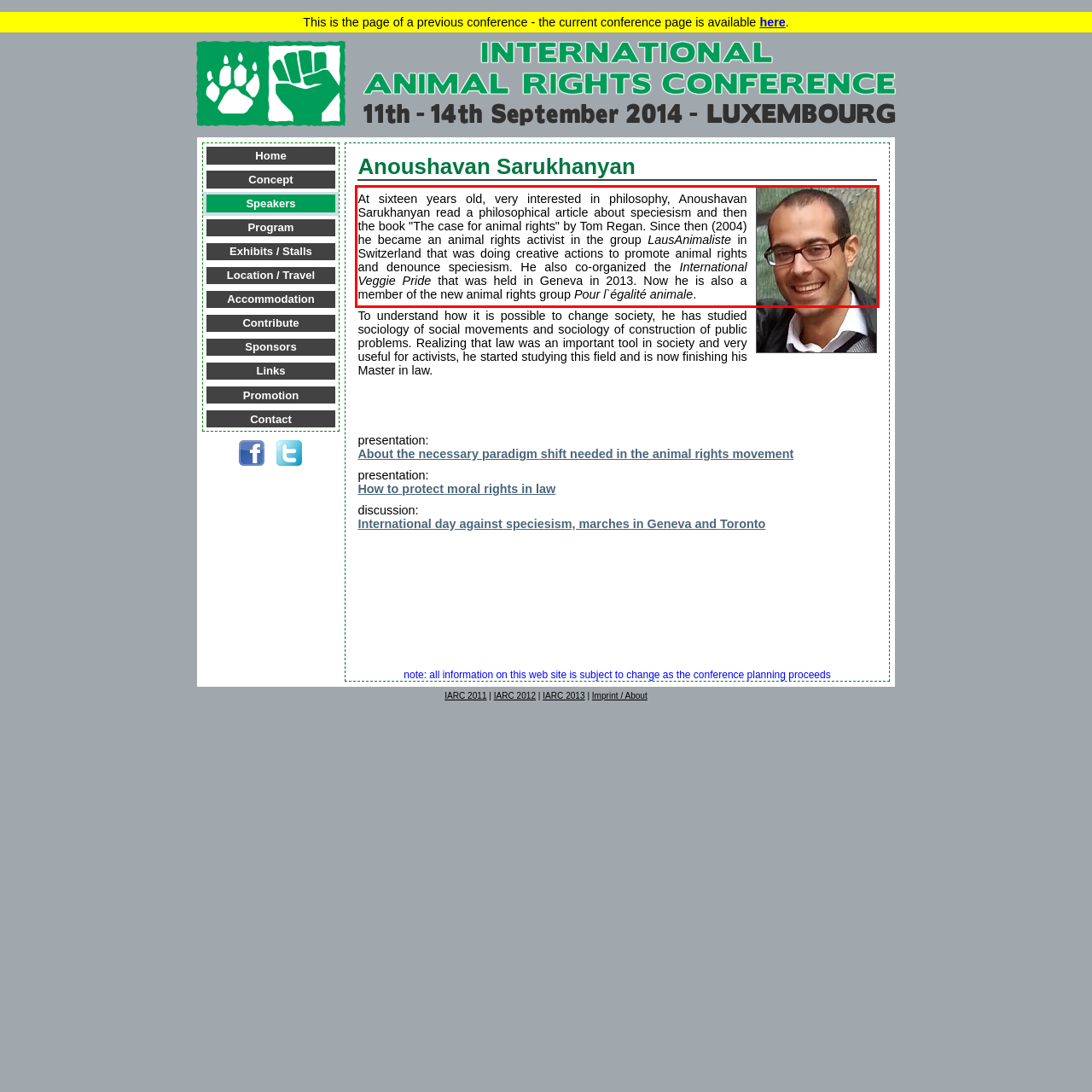Using the provided screenshot of a webpage, recognize the text inside the red rectangle bounding box by performing OCR.

At sixteen years old, very interested in philosophy, Anoushavan Sarukhanyan read a philosophical article about speciesism and then the book "The case for animal rights" by Tom Regan. Since then (2004) he became an animal rights activist in the group LausAnimaliste in Switzerland that was doing creative actions to promote animal rights and denounce speciesism. He also co-organized the International Veggie Pride that was held in Geneva in 2013. Now he is also a member of the new animal rights group Pour l`égalité animale.